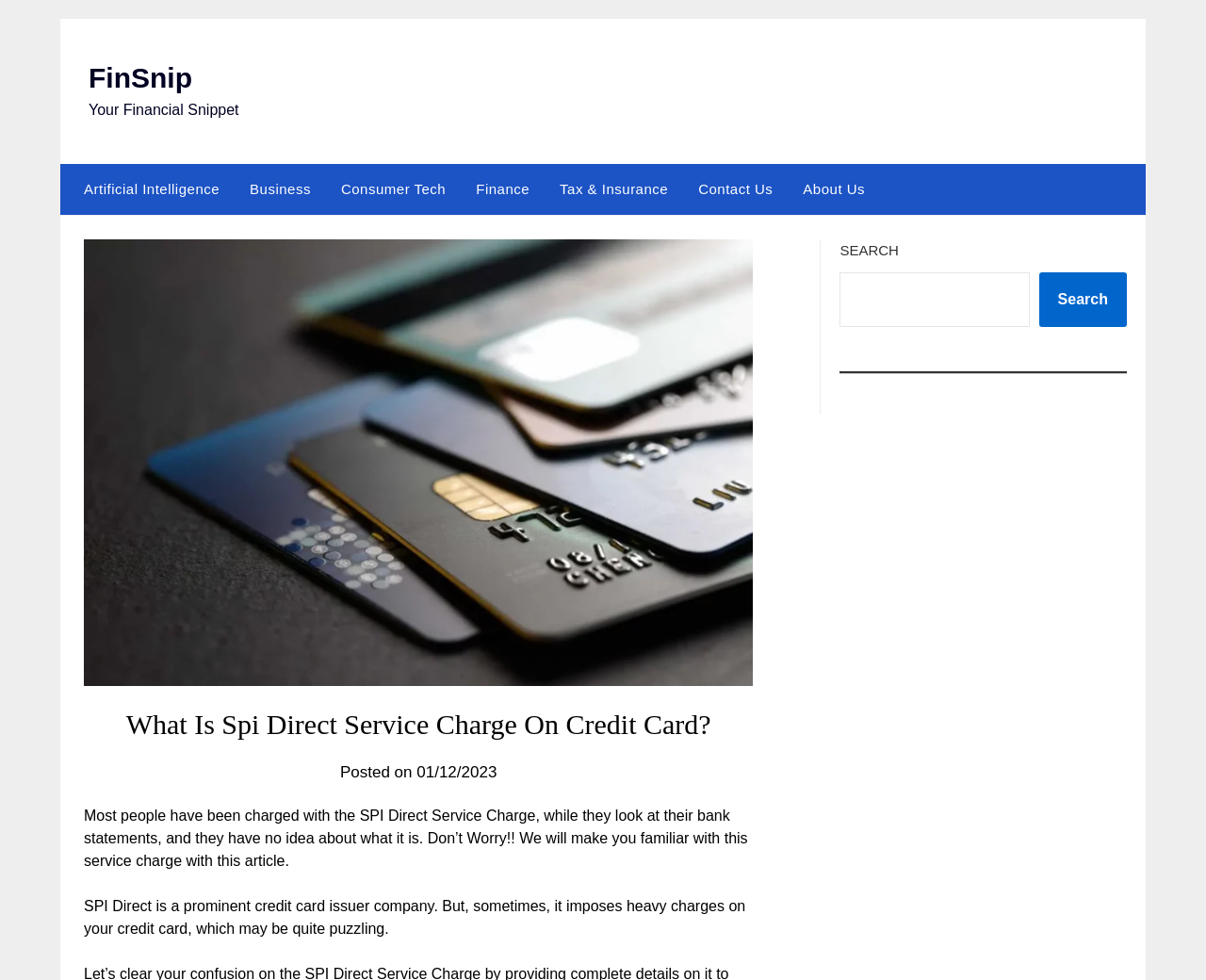Generate the text of the webpage's primary heading.

What Is Spi Direct Service Charge On Credit Card?